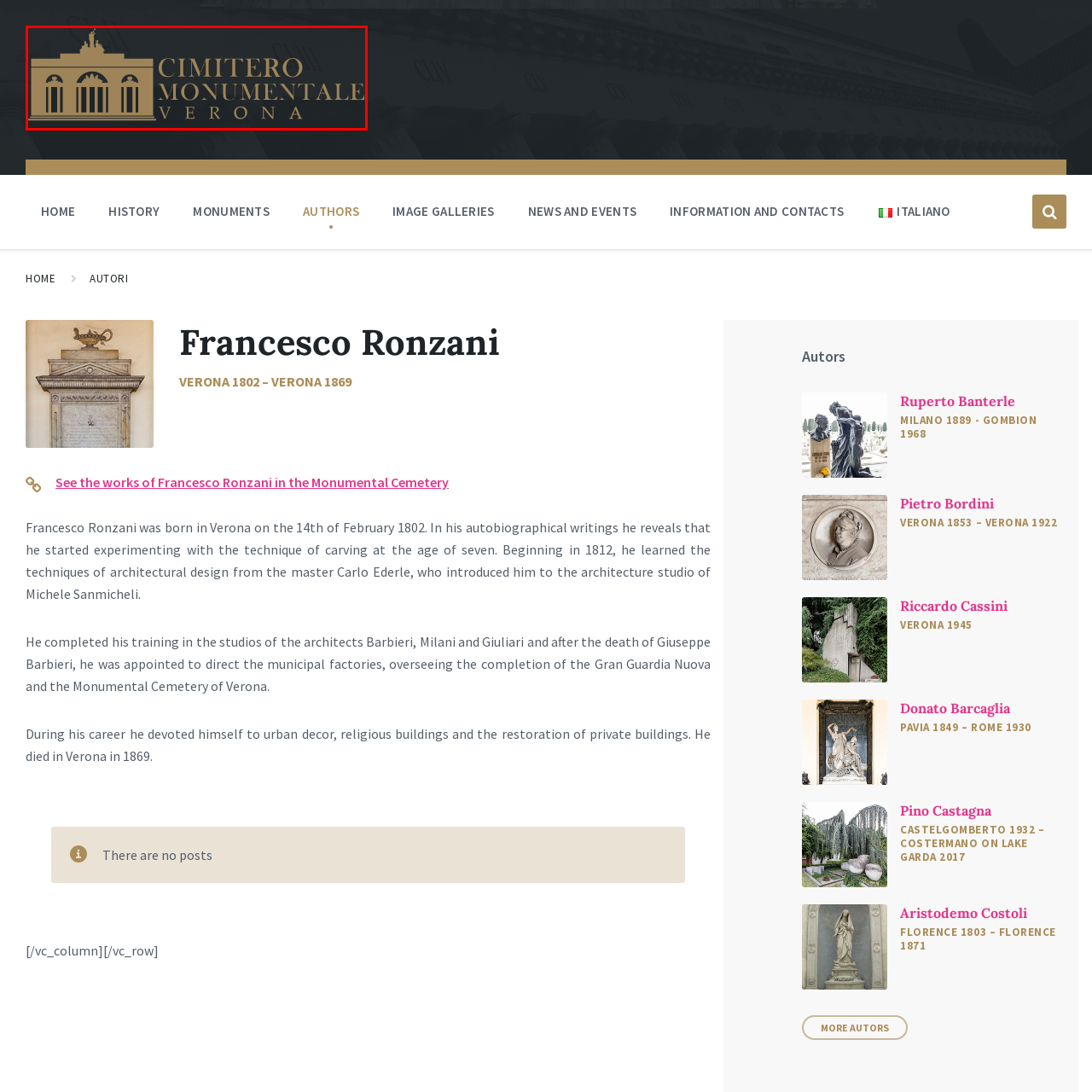What is the cemetery renowned for?
Inspect the part of the image highlighted by the red bounding box and give a detailed answer to the question.

According to the caption, the Monumental Cemetery of Verona is renowned for its artistic monuments, which implies that the cemetery is famous for its beautiful and artistic monuments.